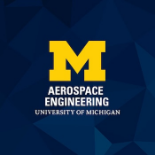Paint a vivid picture with your description of the image.

The image features the logo of the Aerospace Engineering program at the University of Michigan. Dominating the center is a large, stylized letter "M" in bright yellow, symbolizing the university's identity. Below this prominent "M," the text reads "AEROSPACE ENGINEERING," emphasizing the specific field of study. Further down, the phrase "UNIVERSITY OF MICHIGAN" reinforces the institution's prestigious affiliation. The background showcases a geometric design in deep shades of blue, creating a modern and dynamic appearance that reflects the innovative nature of aerospace technology. This logo serves as a visual representation of the university's commitment to advancing knowledge and research in aerospace engineering.